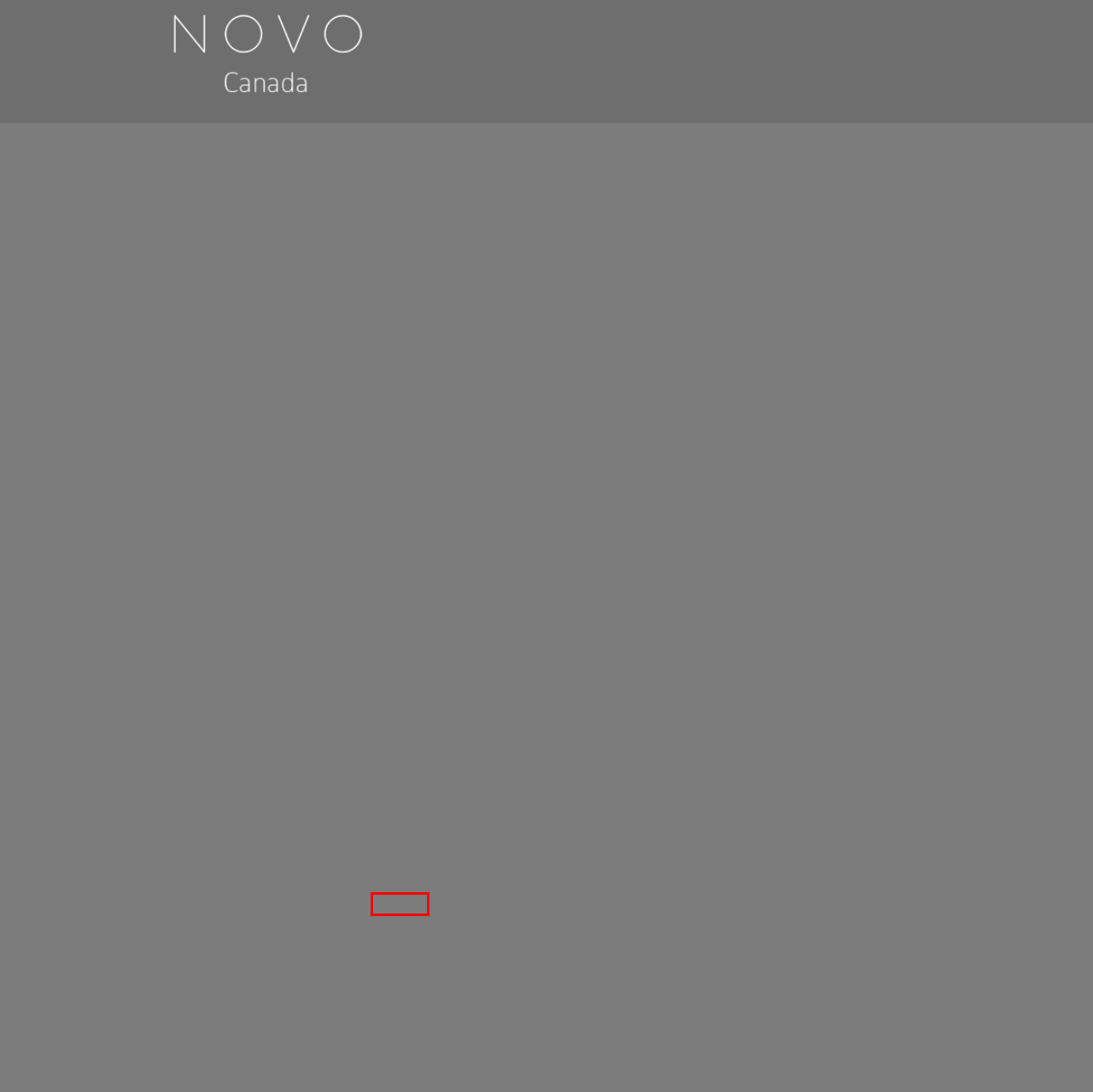Examine the screenshot of a webpage with a red bounding box around a UI element. Select the most accurate webpage description that corresponds to the new page after clicking the highlighted element. Here are the choices:
A. Resources - Novo Canada
B. The Problem - Novo Canada
C. Novo Canada | Make New
D. Team - Novo Canada
E. About - Novo Canada
F. Contact - Novo Canada
G. Our Mission - Novo Canada
H. Events and Blog - Novo Canada

D